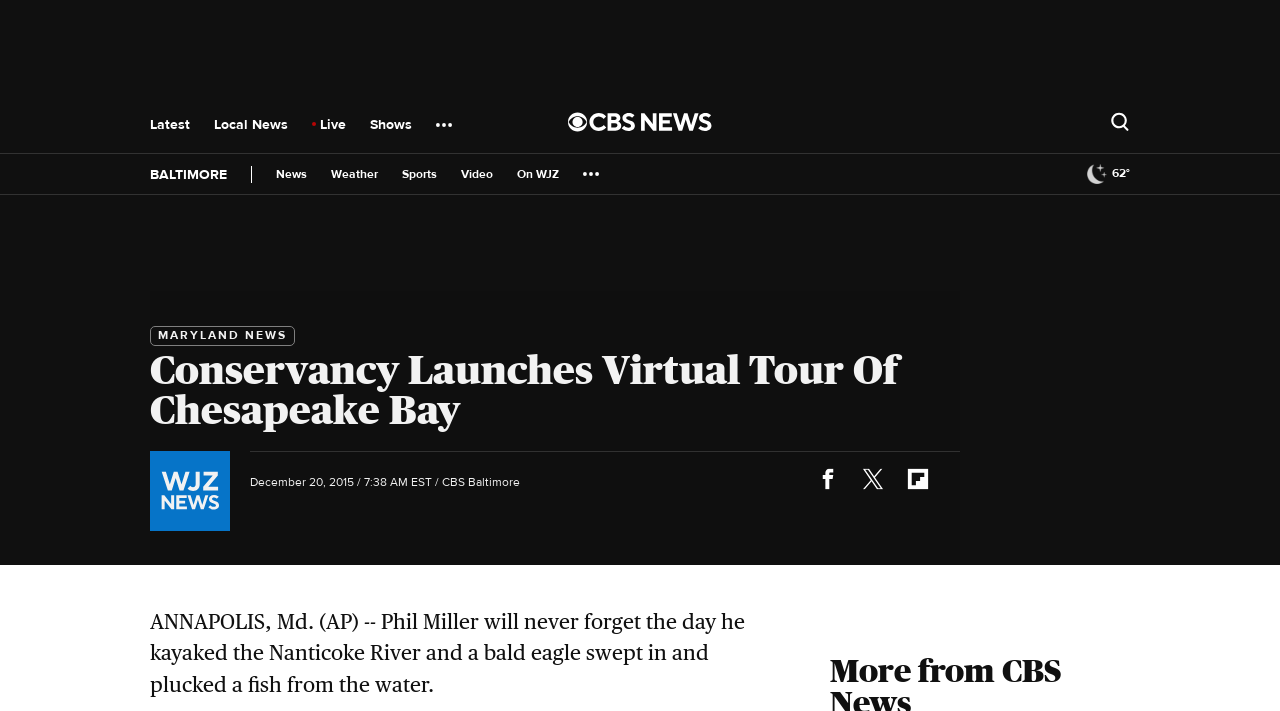What is the location mentioned in the article?
Please provide a comprehensive answer based on the visual information in the image.

I found the location by reading the article text which states 'ANNAPOLIS, Md. (AP) -- Phil Miller will never forget the day he kayaked the Nanticoke River and a bald eagle swept in and plucked a fish from the water.'